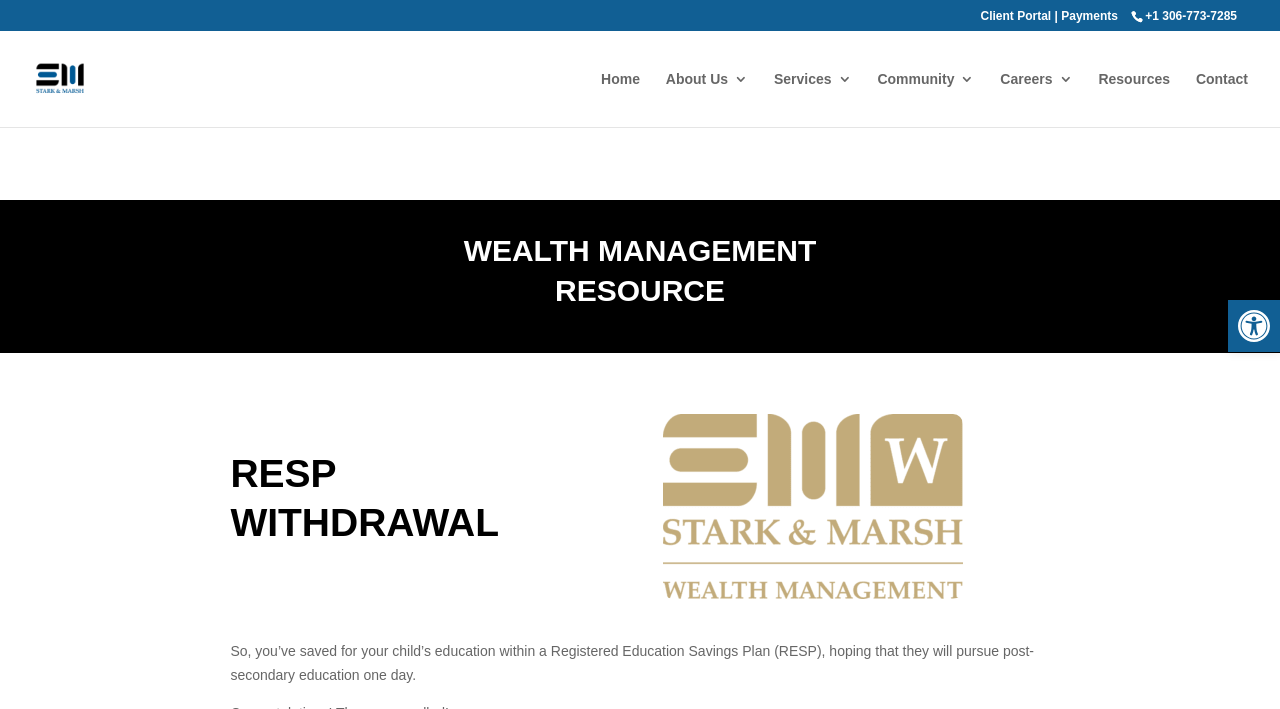Determine the bounding box coordinates of the clickable element to complete this instruction: "Go to client portal". Provide the coordinates in the format of four float numbers between 0 and 1, [left, top, right, bottom].

[0.766, 0.013, 0.821, 0.032]